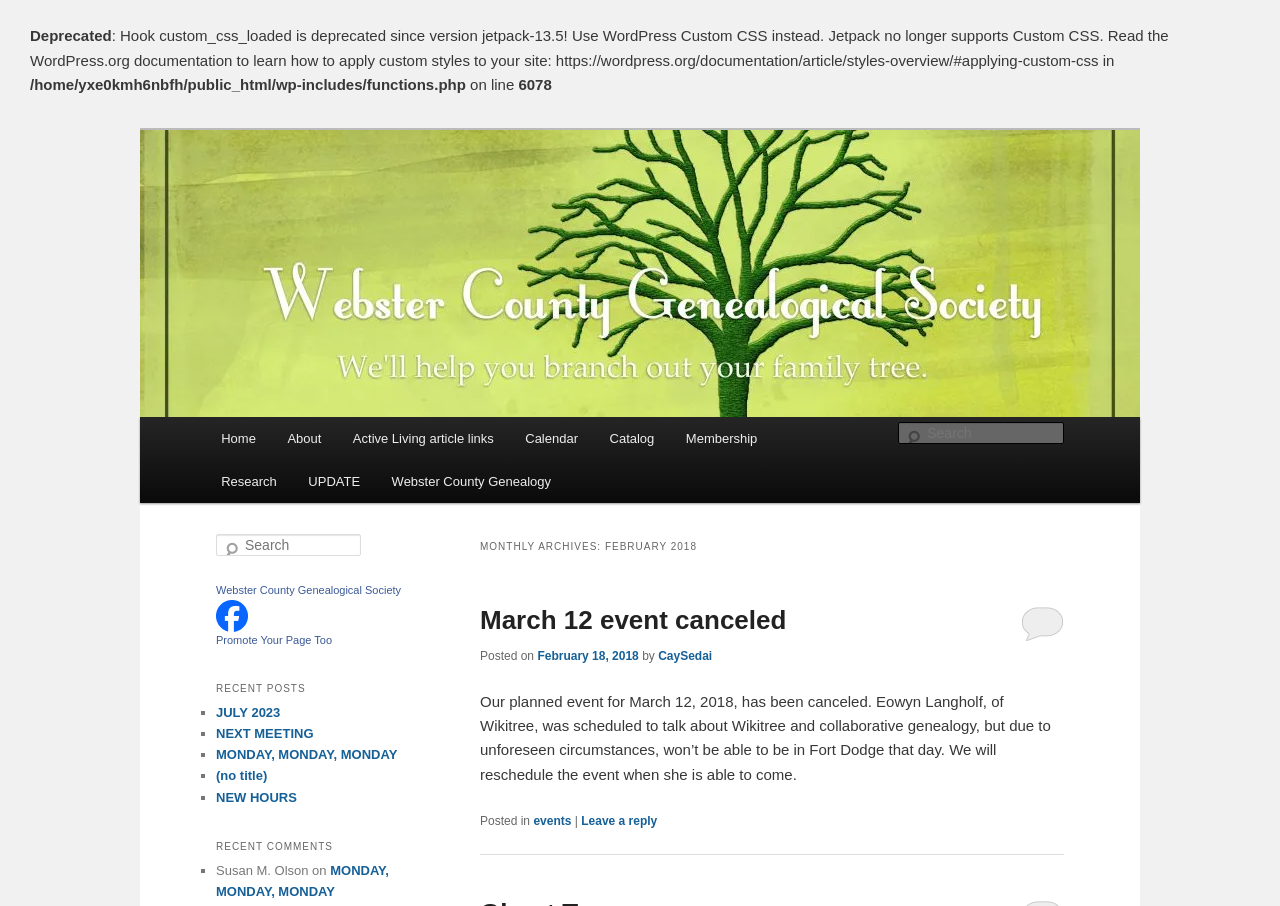Please find the main title text of this webpage.

Webster County Genealogical Society